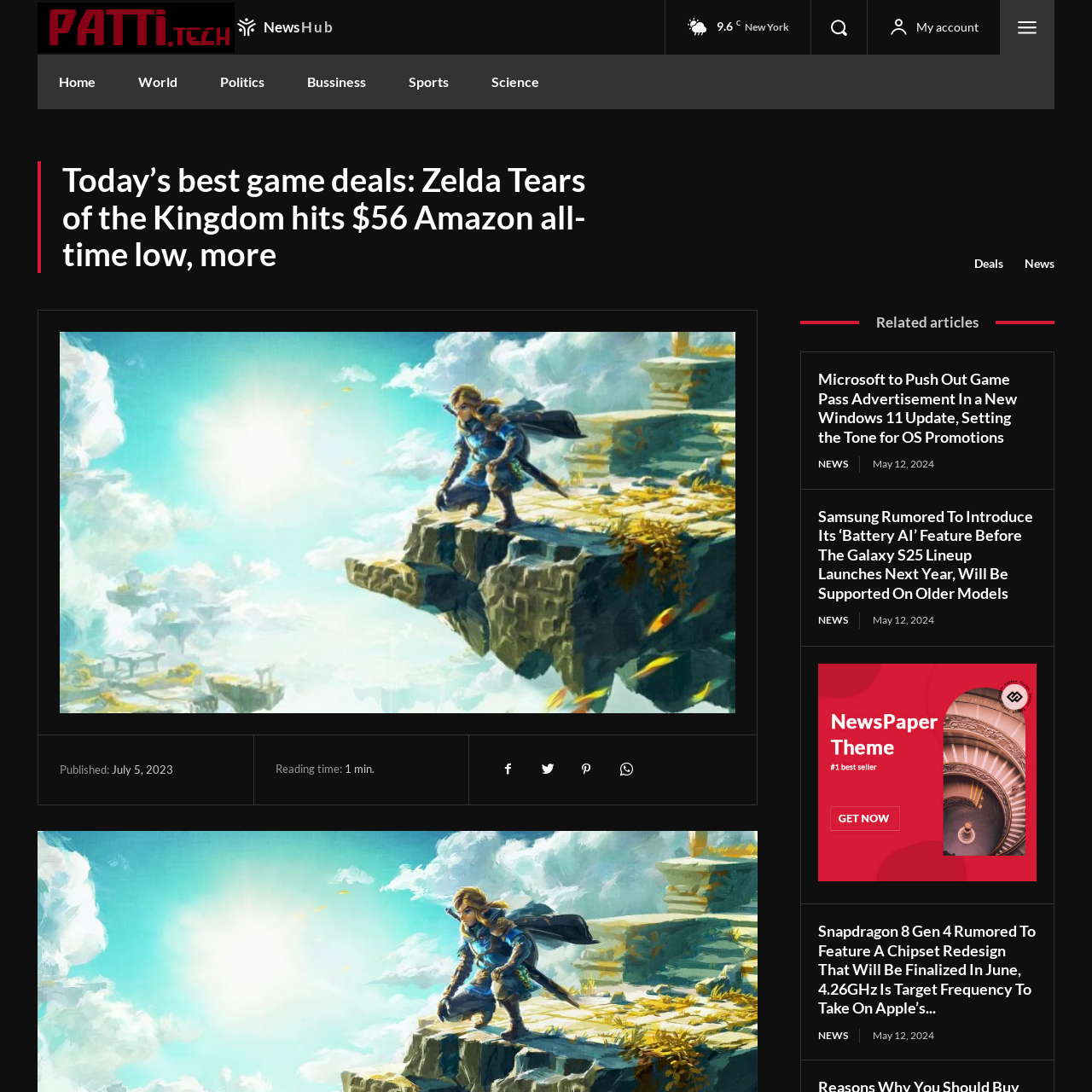Focus on the area highlighted by the red bounding box and give a thorough response to the following question, drawing from the image: What is the date of the promotion?

The image emphasizes the date of the promotion, which is July 5, 2023, implying that the offer is time-sensitive and relevant to that specific date.